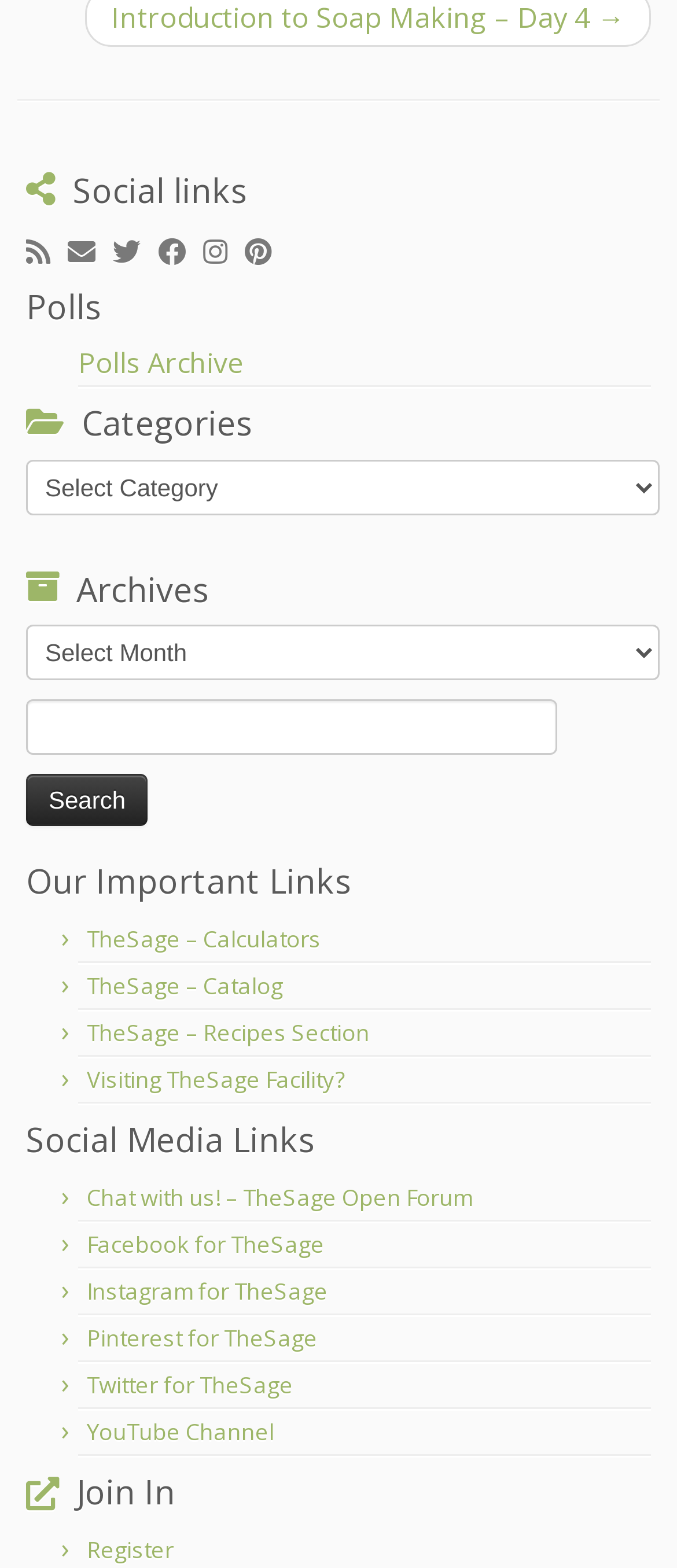Kindly determine the bounding box coordinates for the area that needs to be clicked to execute this instruction: "Subscribe to my rss feed".

[0.038, 0.147, 0.1, 0.175]